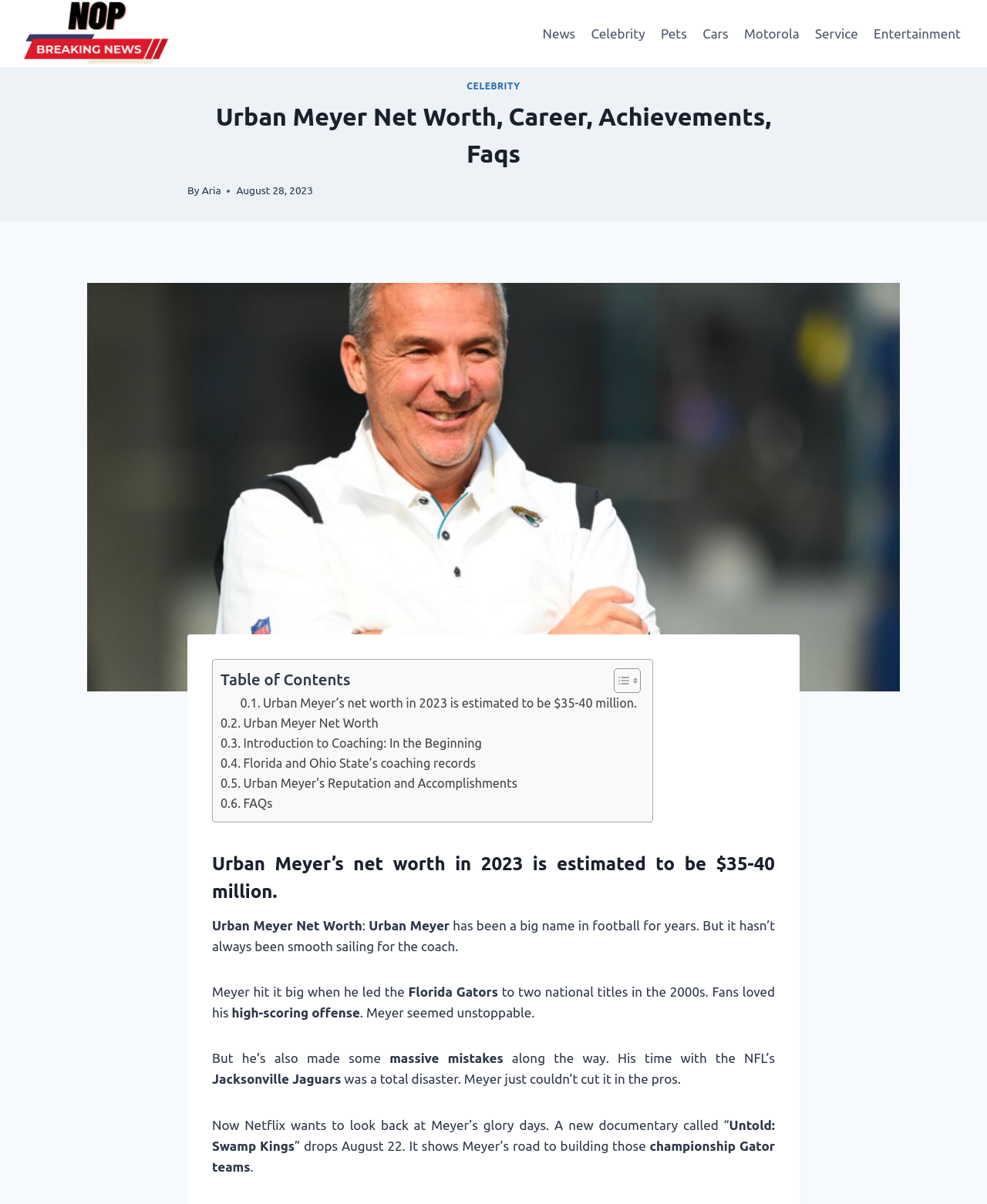Please answer the following question using a single word or phrase: 
What is the name of the documentary about Urban Meyer?

Untold: Swamp Kings